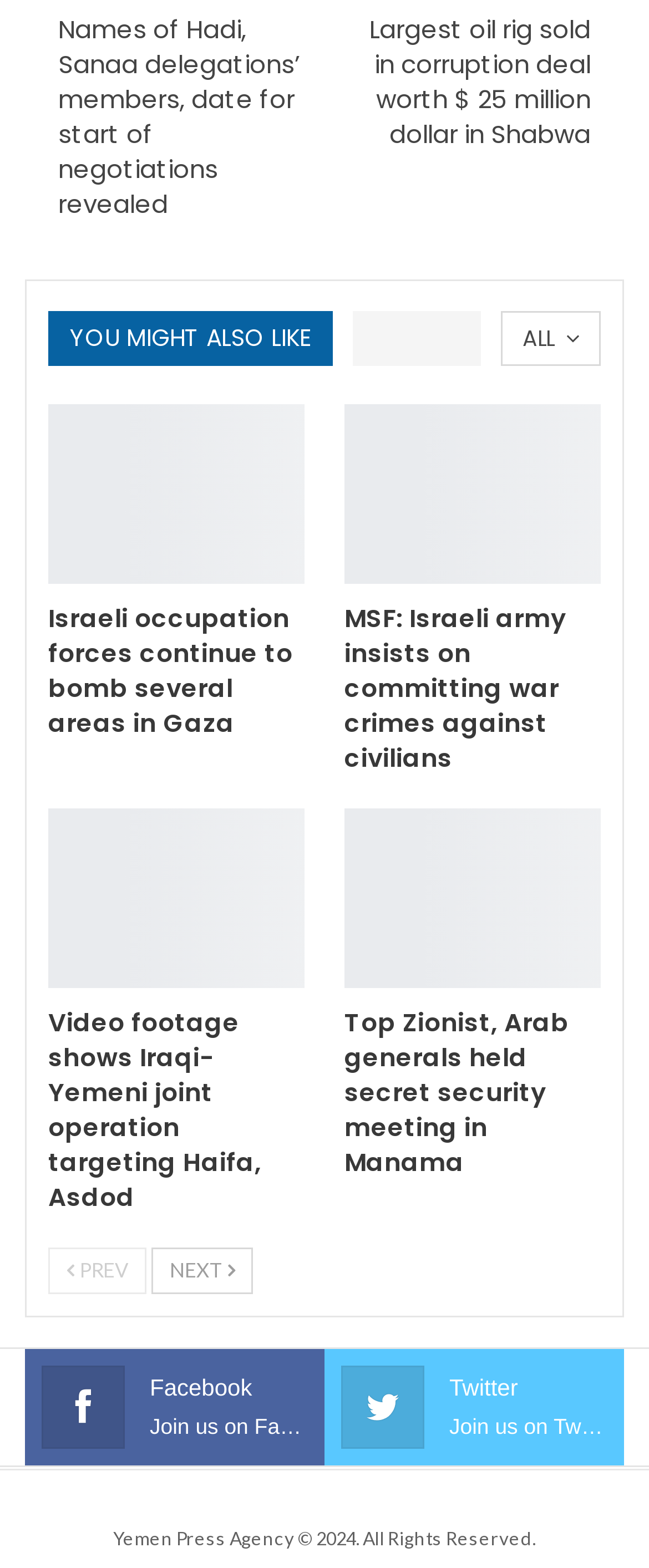What is the name of the news agency?
Please answer the question with a detailed response using the information from the screenshot.

I found the answer by looking at the bottom of the webpage, where it says 'Yemen Press Agency © 2024. All Rights Reserved.' This suggests that the webpage is owned and operated by the Yemen Press Agency.